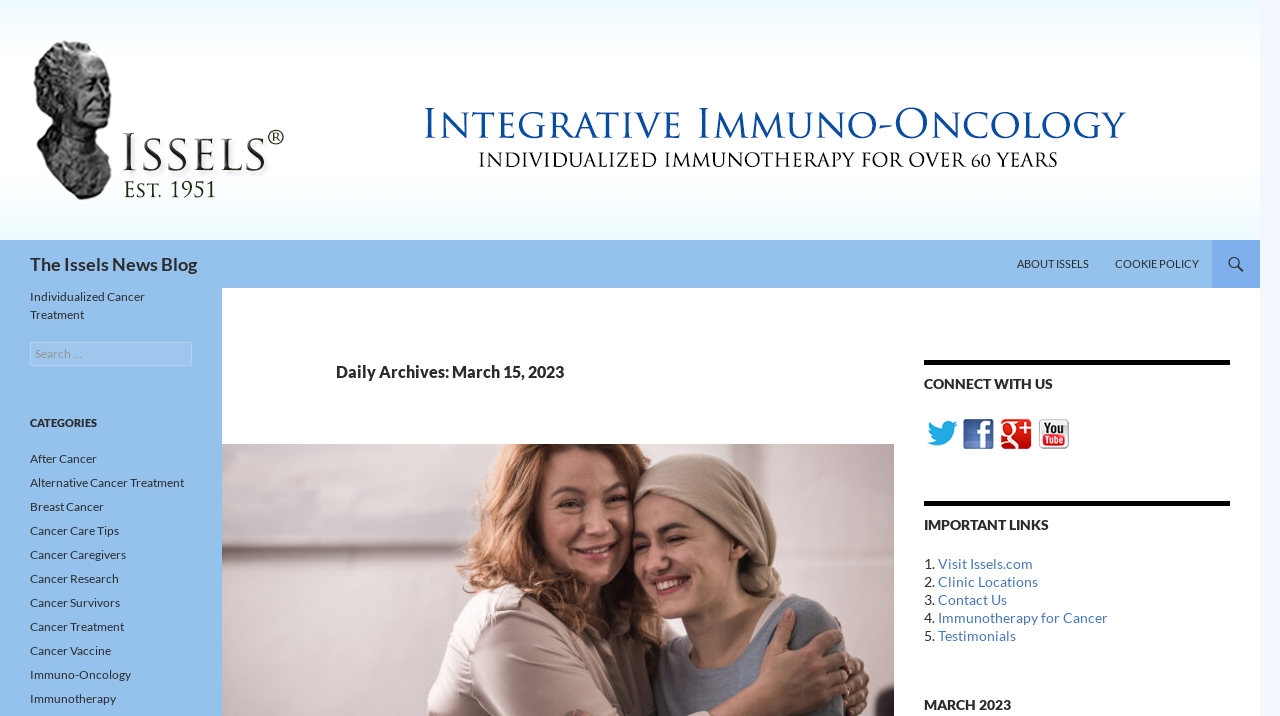Give a one-word or short phrase answer to this question: 
How many social media links are there in the 'CONNECT WITH US' section?

1